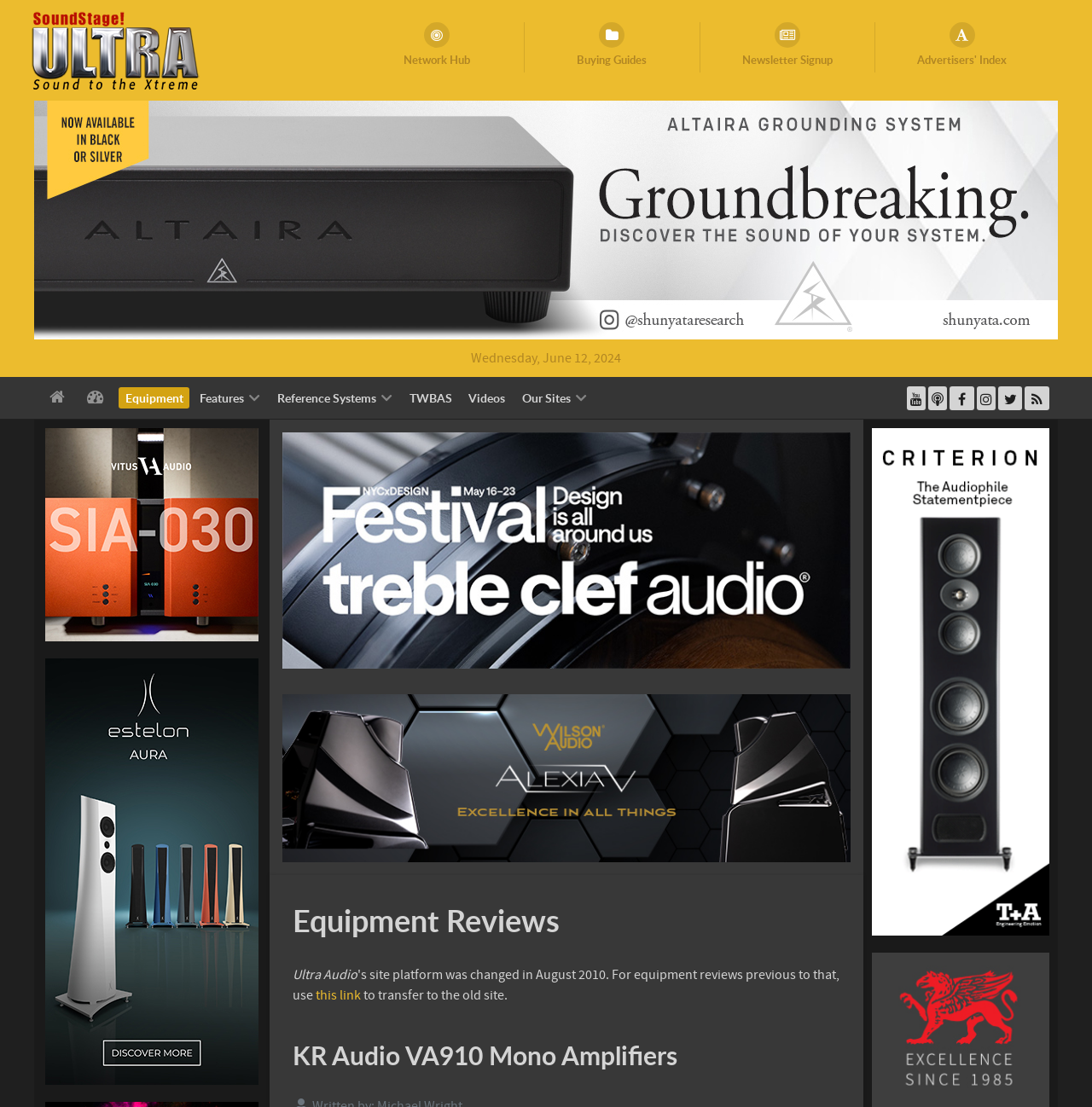Give a detailed explanation of the elements present on the webpage.

The webpage is titled "Equipment Reviews" and appears to be a website for reviewing audio equipment. At the top left, there is a logo with the text "SoundStage! Ultra | SoundStageUltra.com" and an accompanying image. Below this, there are several links to different sections of the website, including "Network Hub", "Buying Guides", "Newsletter Signup", and "Advertisers' Index".

On the left side of the page, there is a vertical menu with links to "Home", "Dashboard", "Equipment", "Features", "Reference Systems", "TWBAS", "Videos", and "Our Sites". Below this menu, there are several social media links represented by icons.

The main content of the page is divided into several sections. At the top, there is a heading that reads "Equipment Reviews" and a subheading that says "Ultra Audio". Below this, there is a link to transfer to an old site.

The main section of the page features several reviews of audio equipment, each with a heading, a link, and an accompanying image. The reviews are arranged in a grid-like pattern and include brands such as Shunyata Research, Vitus Audio, Estelon, Treble Clef Audio, and Wilson. Each review has a brief summary or title, and some have additional links or images.

At the bottom of the page, there is a review of the "KR Audio VA910 Mono Amplifiers" with a heading and a link. There is also an advertisement or promotional image for the "T+A R Criterion S" amplifier.